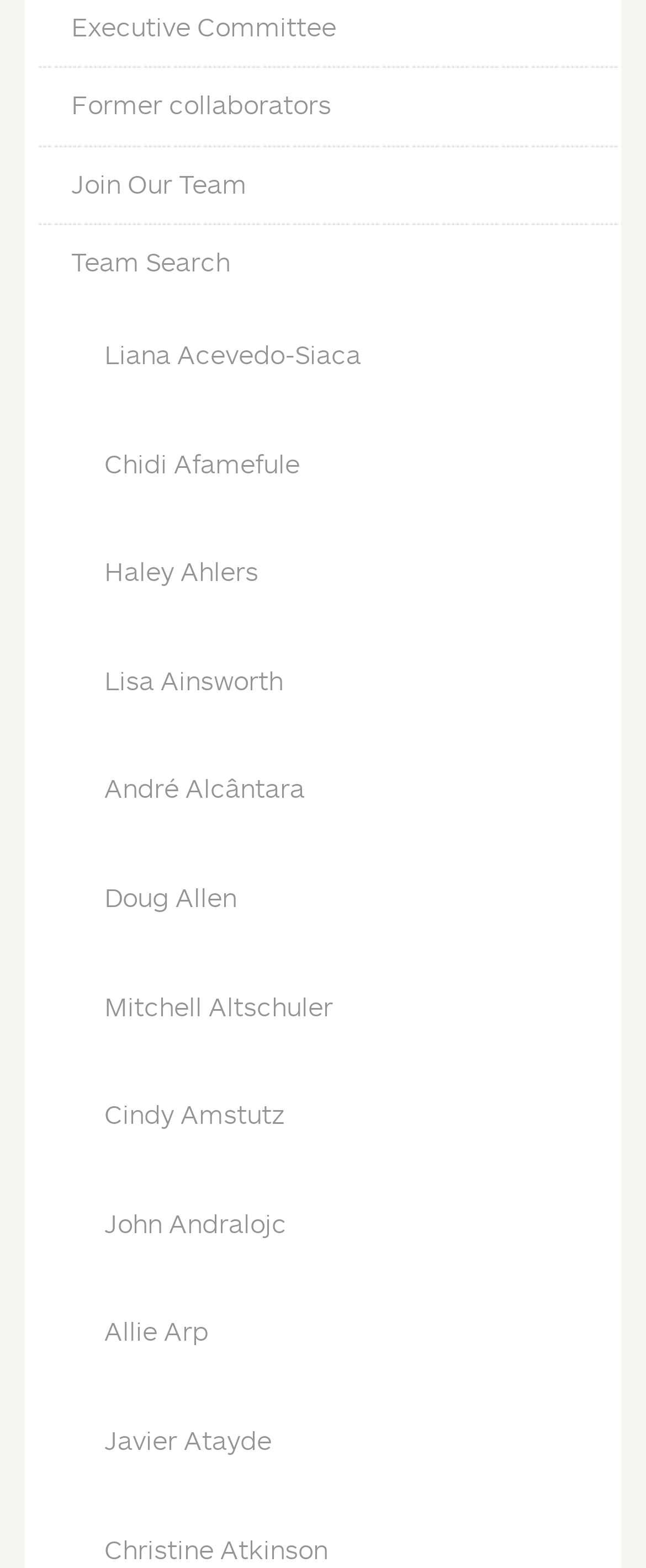Provide the bounding box coordinates of the UI element this sentence describes: "Haley Ahlers".

[0.11, 0.341, 0.956, 0.389]